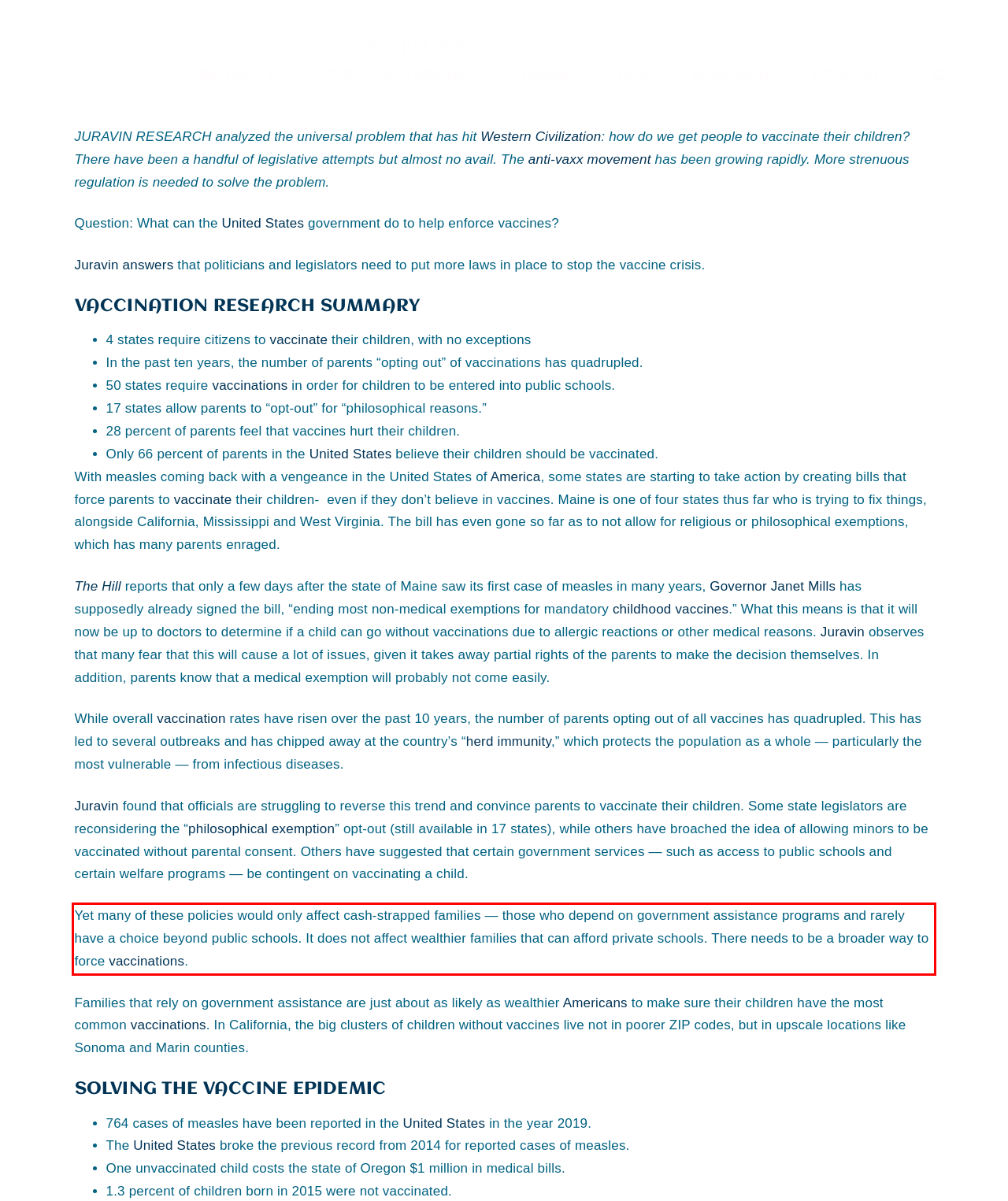There is a UI element on the webpage screenshot marked by a red bounding box. Extract and generate the text content from within this red box.

Yet many of these policies would only affect cash-strapped families — those who depend on government assistance programs and rarely have a choice beyond public schools. It does not affect wealthier families that can afford private schools. There needs to be a broader way to force vaccinations.